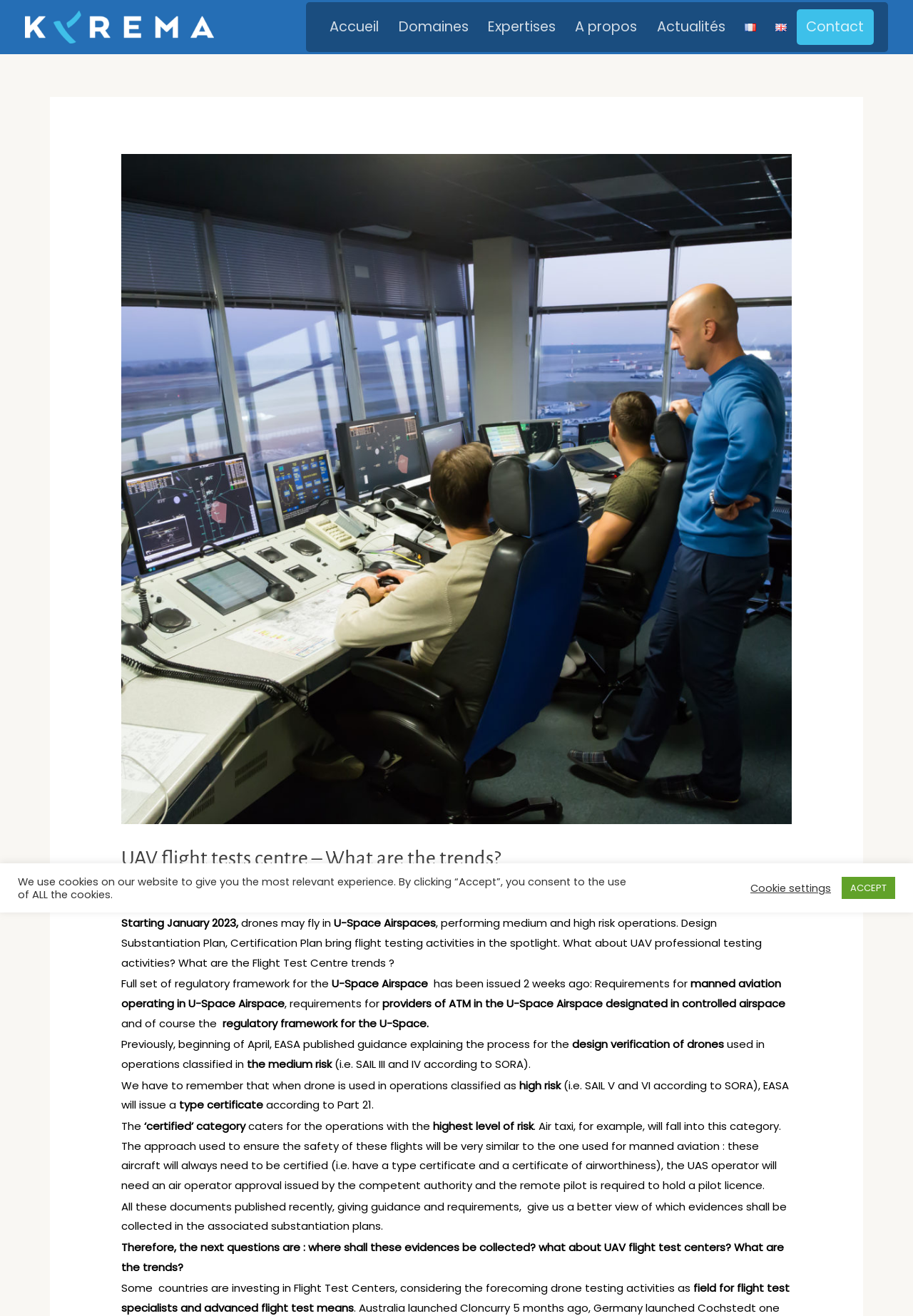Please specify the bounding box coordinates of the clickable section necessary to execute the following command: "Check out the 'RECENT POSTS' section".

None